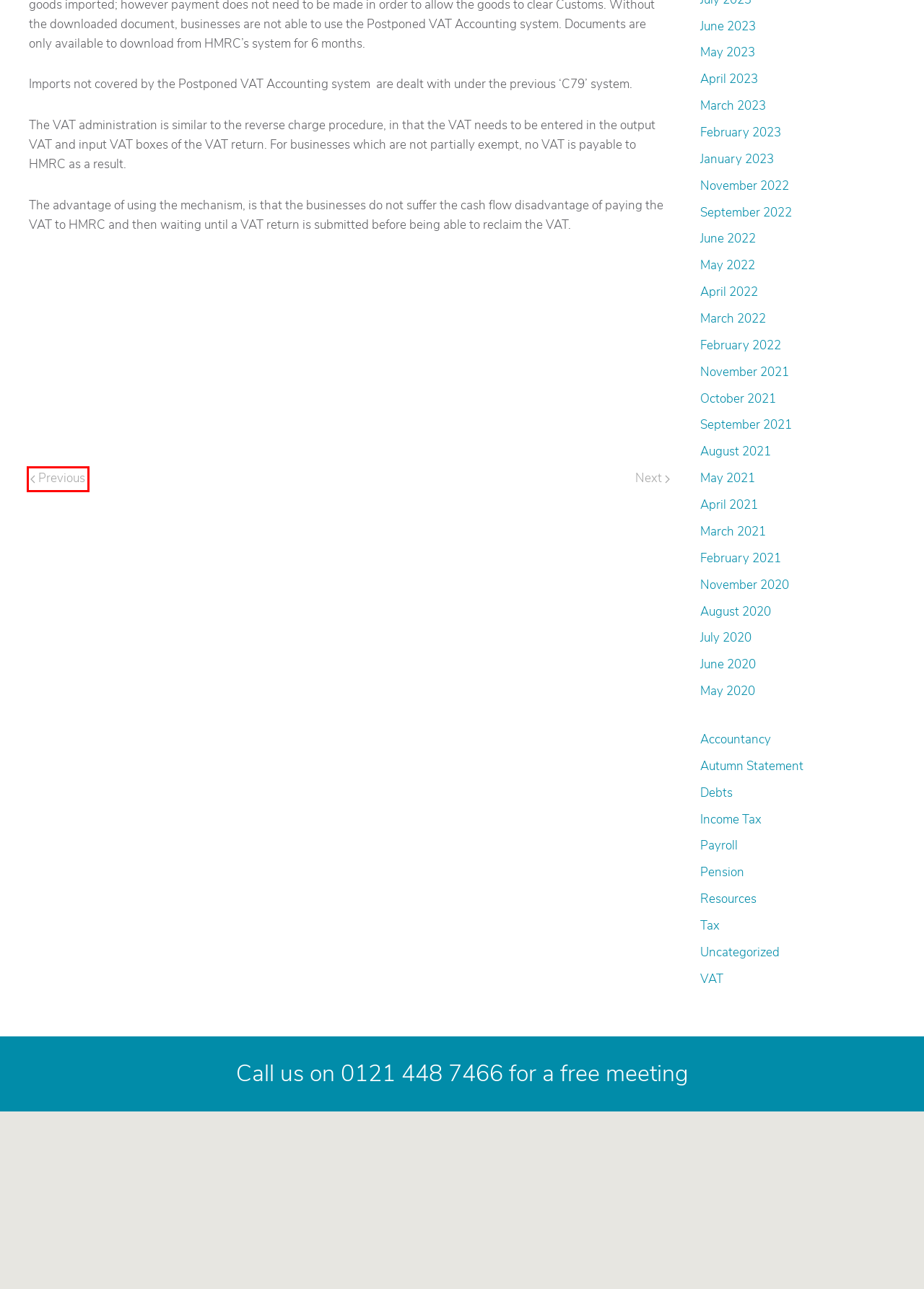Given a screenshot of a webpage with a red bounding box, please pick the webpage description that best fits the new webpage after clicking the element inside the bounding box. Here are the candidates:
A. June 2023 – Sutton Coldfield Accountancy
B. March 2022 – Sutton Coldfield Accountancy
C. June 2022 – Sutton Coldfield Accountancy
D. May 2020 – Sutton Coldfield Accountancy
E. May 2022 – Sutton Coldfield Accountancy
F. VAT – Sutton Coldfield Accountancy
G. VAT Registration – Sutton Coldfield Accountancy
H. September 2022 – Sutton Coldfield Accountancy

G